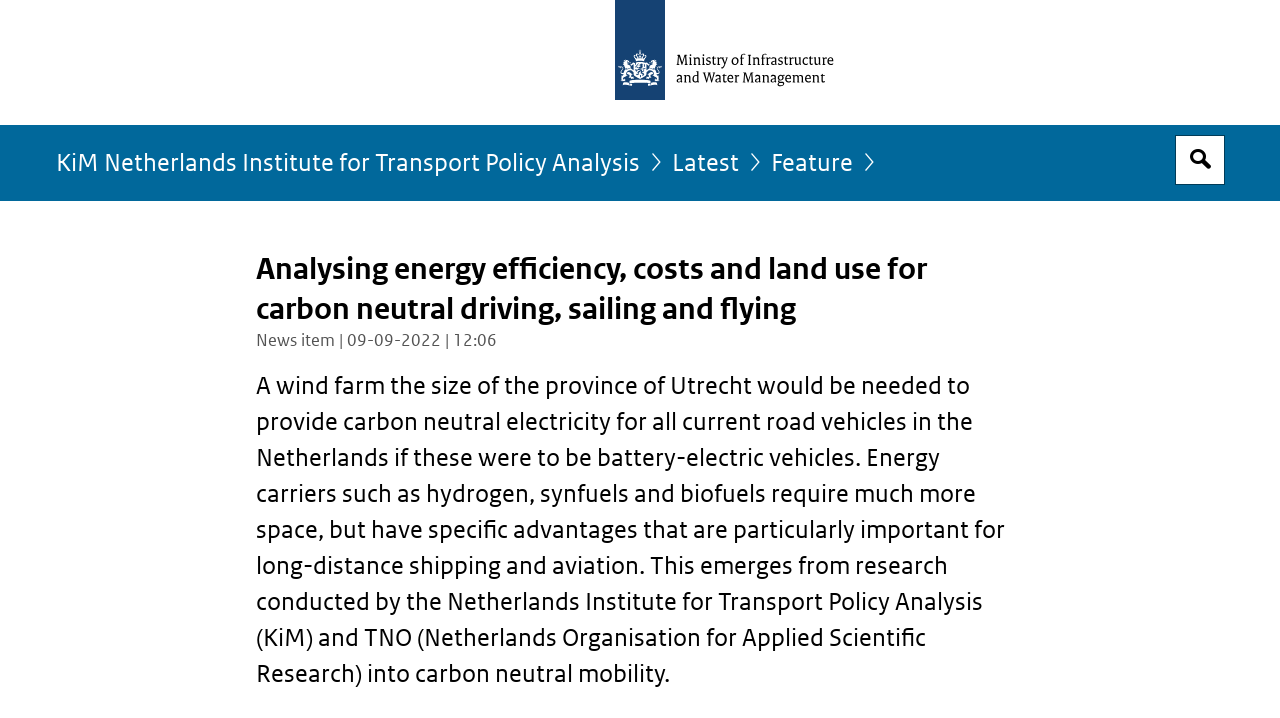What is the name of the institute conducting research?
Look at the image and respond with a one-word or short-phrase answer.

Netherlands Institute for Transport Policy Analysis